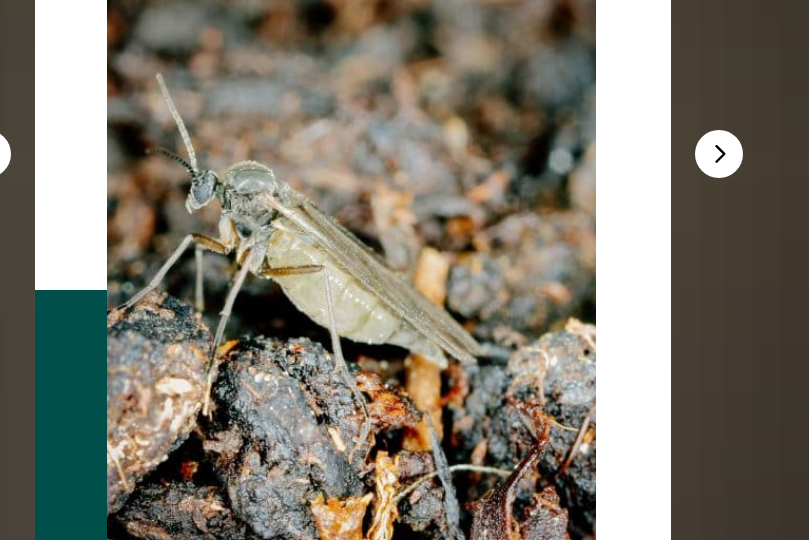Elaborate on the image by describing it in detail.

The image presents a close-up view of a fungus gnat, a common pest known to inhabit the soil of houseplants. The gnat is perched on a surface rich in organic matter, showcasing its delicate wings and slender body, which are characteristic of this species. The color contrasts between the light-brown gnat and the dark, damp soil indicate the gnat's typical environment, where it thrives and can reproduce rapidly if not controlled. This visual serves as an important reminder for plant owners to be vigilant about soil health, as unchecked fungus gnat populations can lead to significant damage to plants.